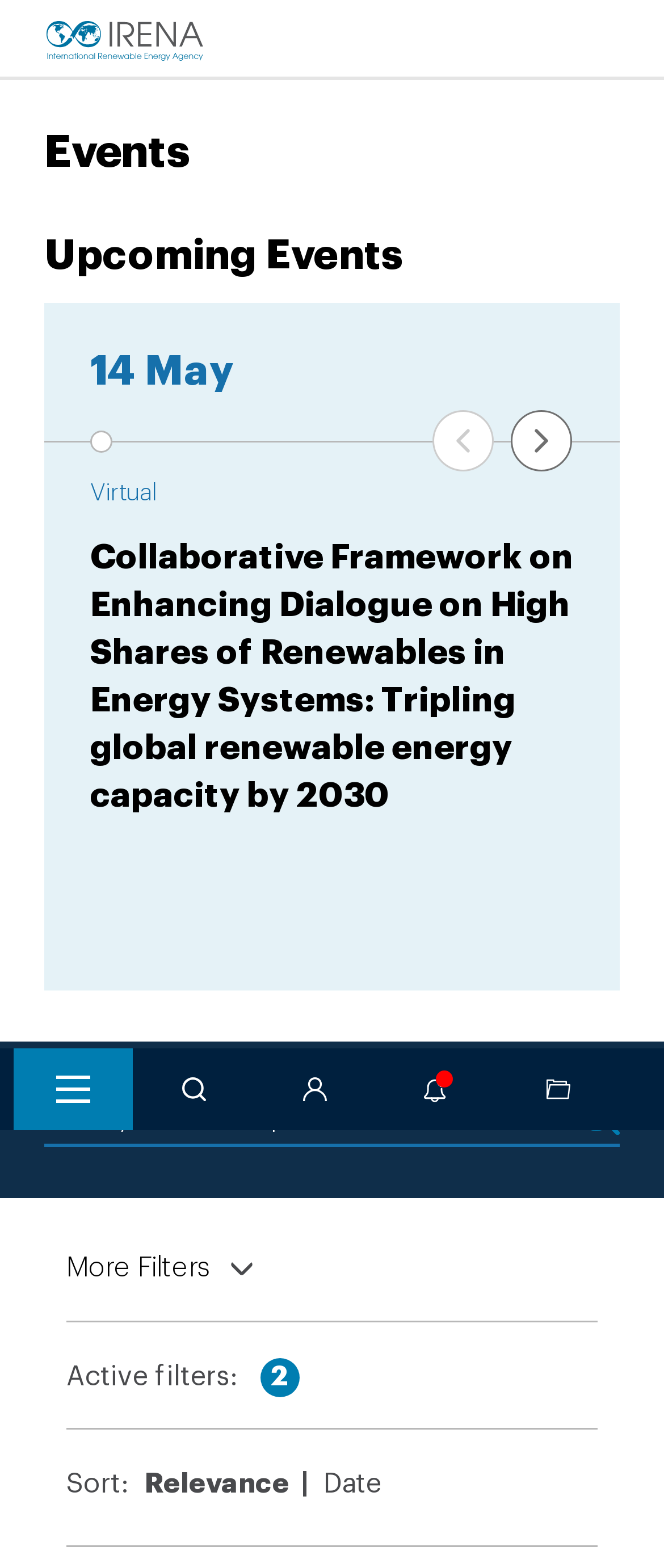Respond concisely with one word or phrase to the following query:
How many buttons are there in the top navigation bar?

5